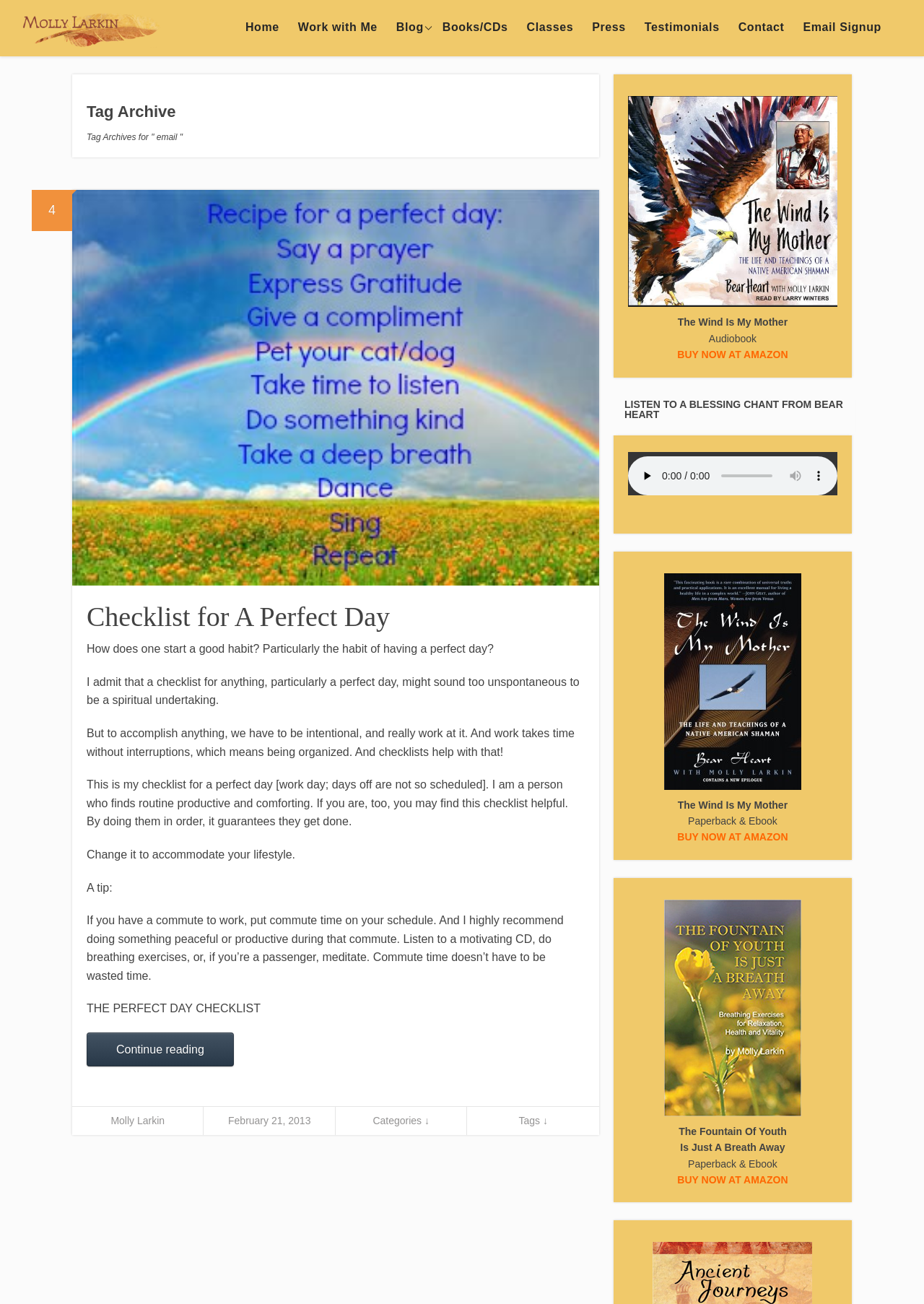Refer to the image and provide a thorough answer to this question:
What is the name of the audiobook?

The name of the audiobook is mentioned in the section below the first article, where it is accompanied by an image and a 'BUY NOW AT AMAZON' link.